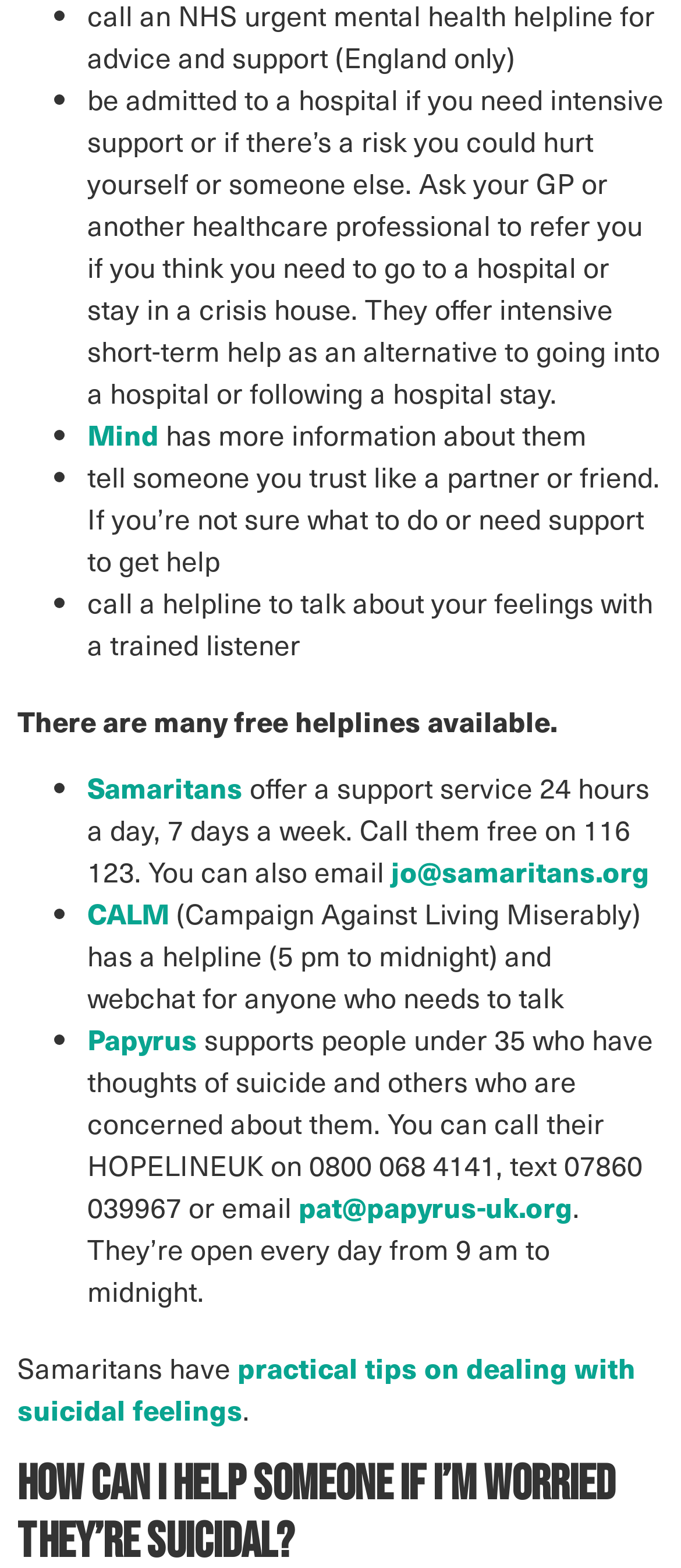What time is the CALM helpline available?
Please ensure your answer is as detailed and informative as possible.

According to the webpage, the CALM helpline is available from 5 pm to midnight, and they also offer a webchat service for anyone who needs to talk.